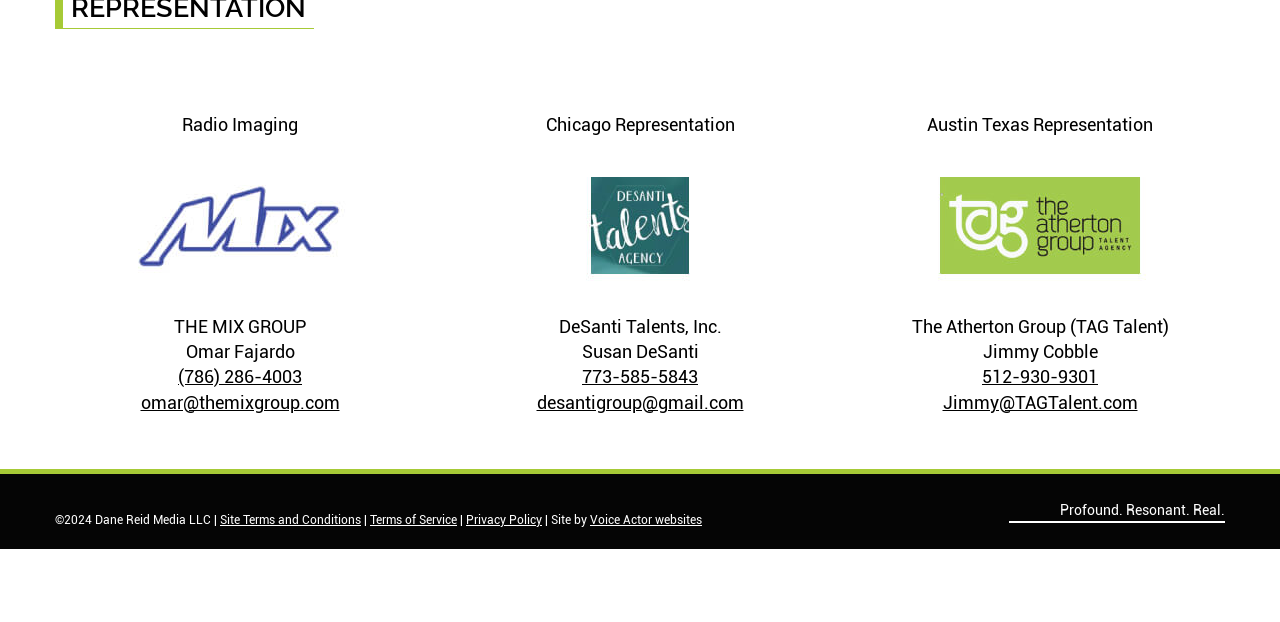Locate the bounding box coordinates of the clickable element to fulfill the following instruction: "Contact Jimmy Cobble at 512-930-9301". Provide the coordinates as four float numbers between 0 and 1 in the format [left, top, right, bottom].

[0.767, 0.589, 0.858, 0.623]